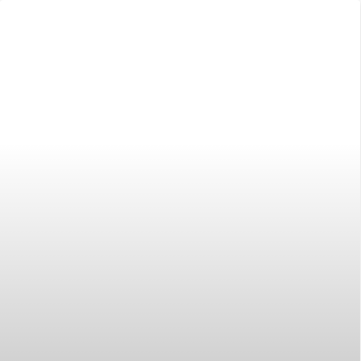Provide a comprehensive description of the image.

The image appears to represent a Samsung dishwasher, showcased in the context of a webpage that focuses on appliance repairs. The surrounding content emphasizes the importance of reliable repair services for home appliances, particularly highlighting the expertise of ARNI Services in handling various refrigerator models and other appliances, including dishwashers. This image is likely part of an article discussing common issues, such as error codes in Samsung dishwashers, guiding users on related topics they may find helpful for maintaining their appliances effectively.